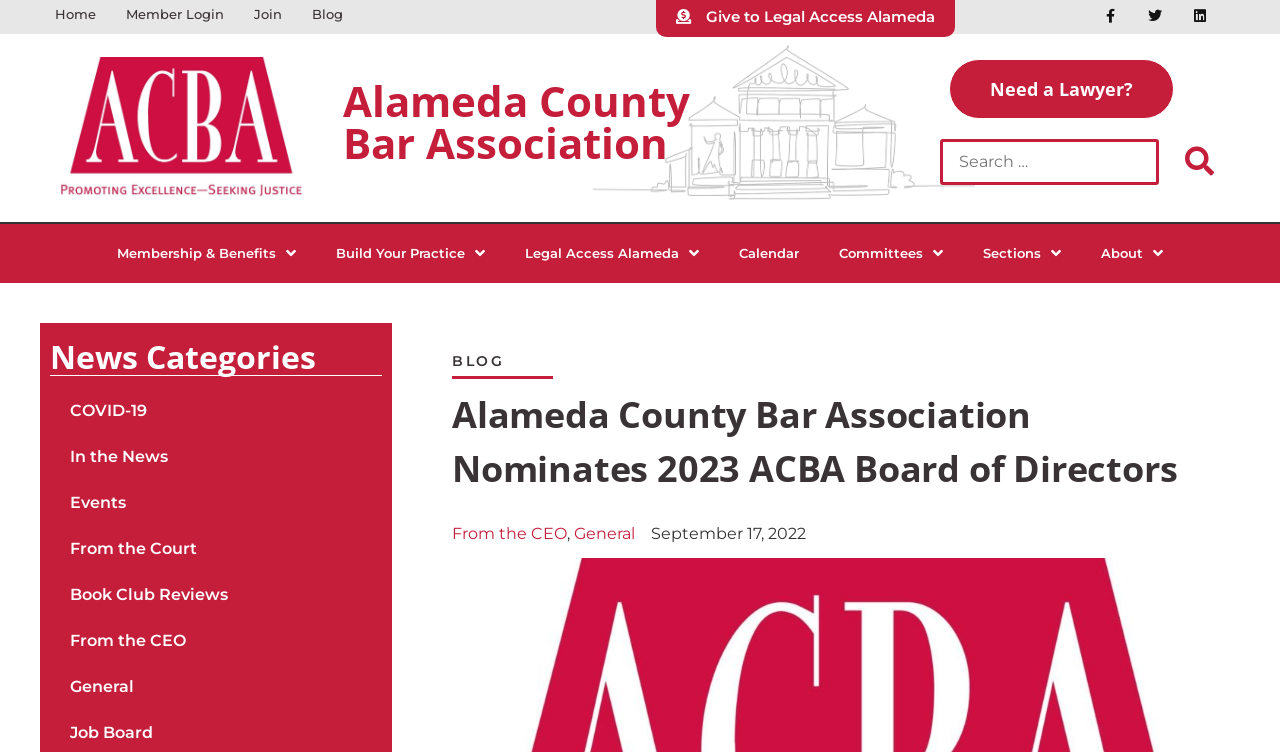What is the title of the blog post?
Answer the question with a thorough and detailed explanation.

I found the answer by looking at the static text element that contains the title of the blog post, which is located below the 'BLOG' heading.